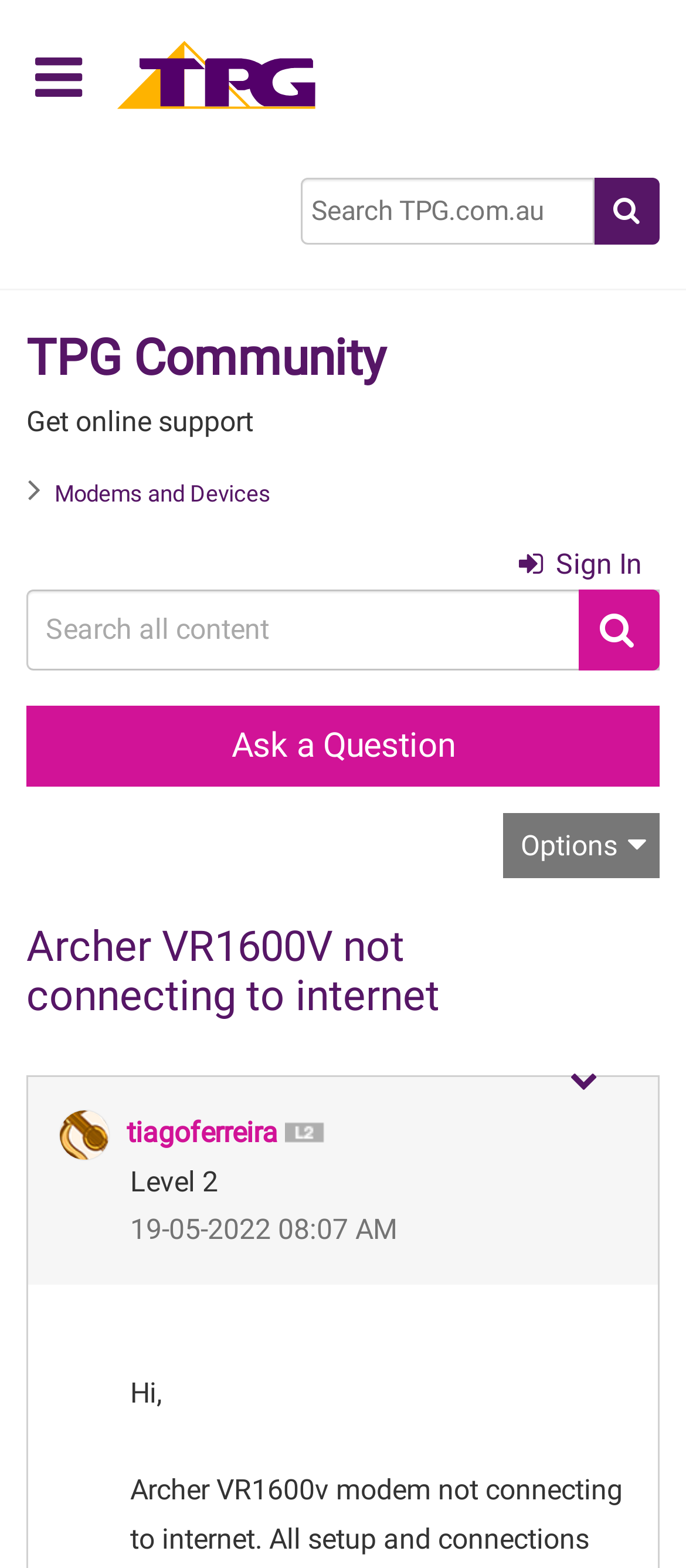Reply to the question below using a single word or brief phrase:
What is the date of the post?

19-05-2022